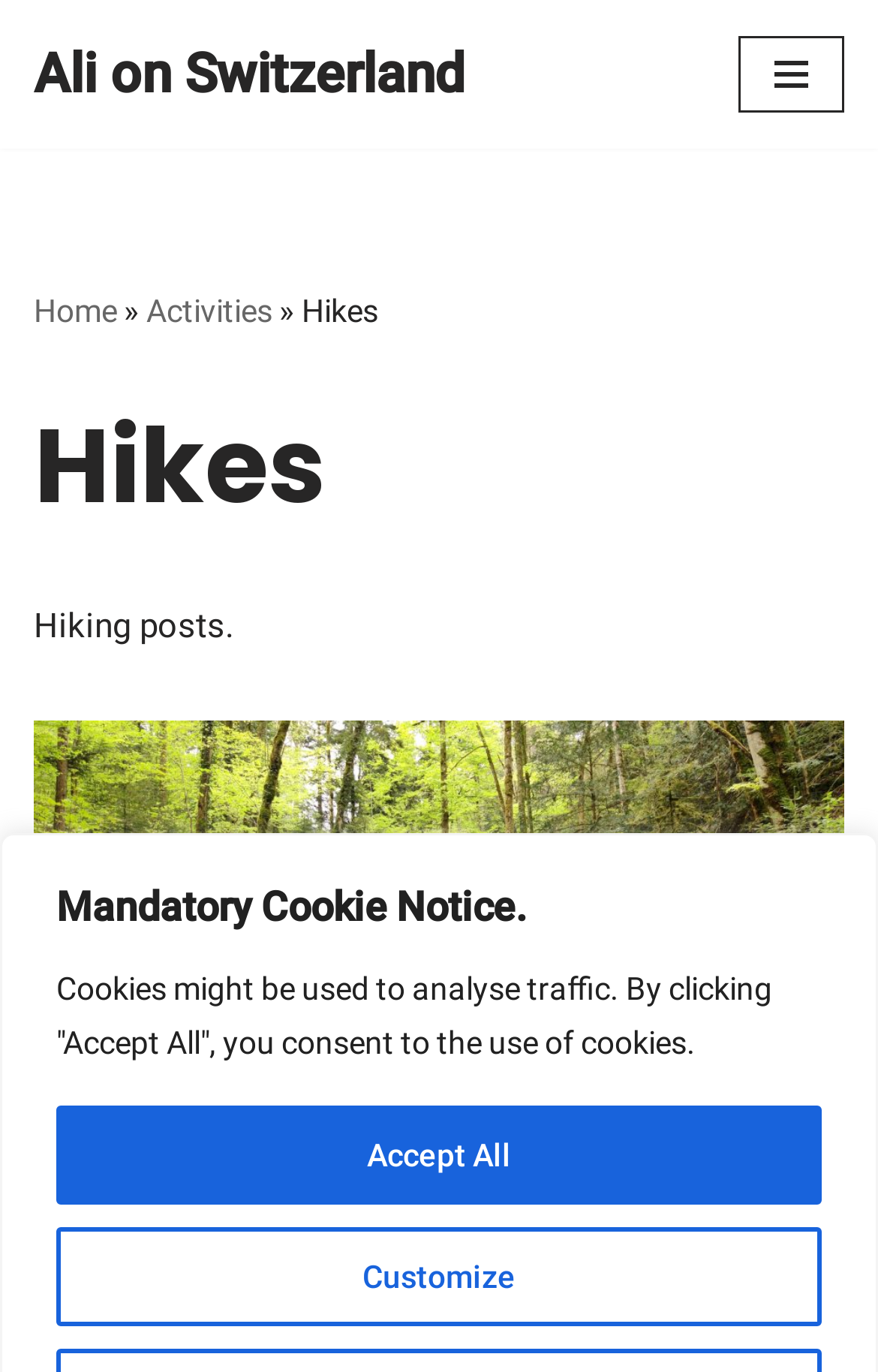Please identify the bounding box coordinates of the element that needs to be clicked to perform the following instruction: "open navigation menu".

[0.841, 0.027, 0.962, 0.082]